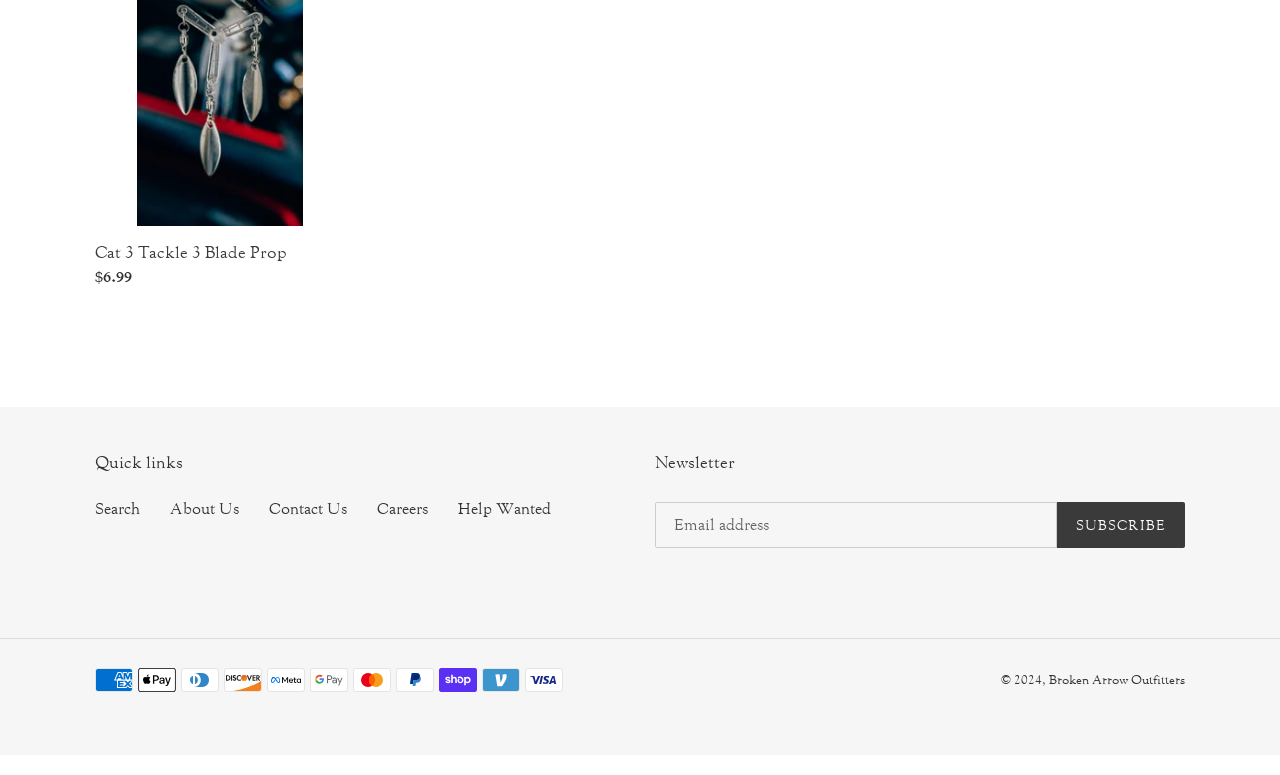Locate the bounding box coordinates of the element that should be clicked to fulfill the instruction: "View payment methods".

[0.073, 0.861, 0.12, 0.917]